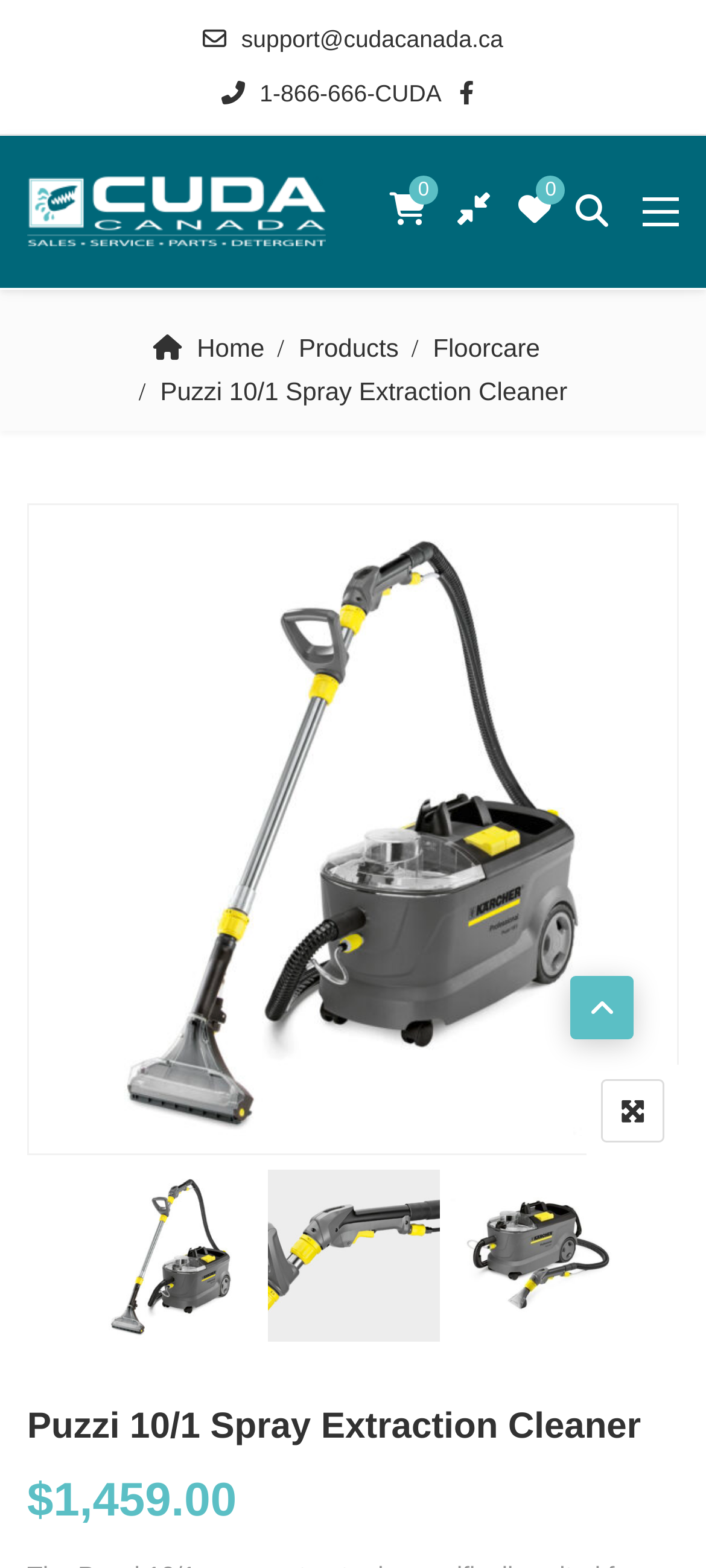What is the phone number to contact Cuda Canada?
Using the image as a reference, answer with just one word or a short phrase.

1-866-666-CUDA